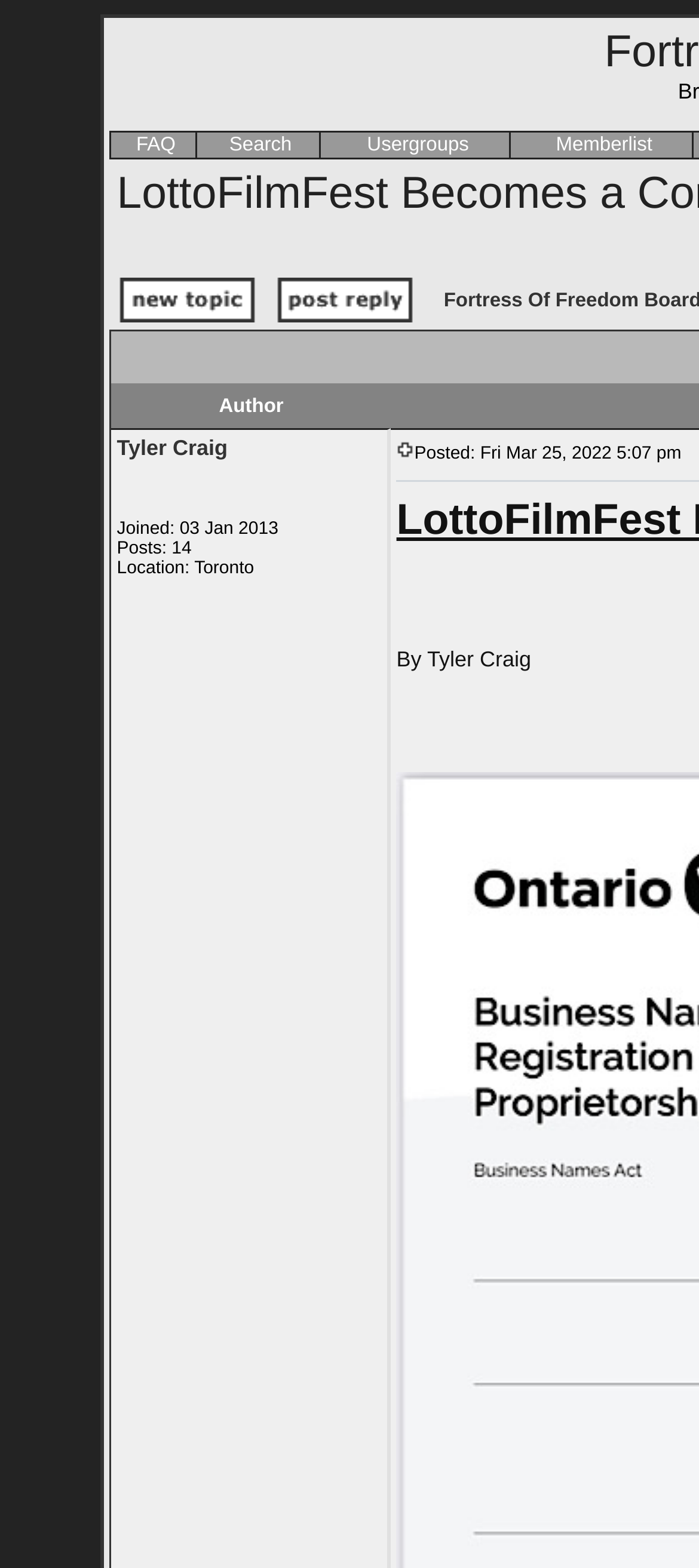Offer a detailed explanation of the webpage layout and contents.

The webpage is a forum discussion page titled "LottoFilmFest Becomes a Company!" on the "Fortress Of Freedom Board". At the top, there are four grid cells containing links to "FAQ", "Search", "Usergroups", and "Memberlist", respectively, aligned horizontally. 

Below these links, there is a layout table cell with two links, "Post new topic" and "Reply to topic", accompanied by their respective icons. 

The main content of the page is a table with a column header labeled "Author". The table contains information about a user, including their join date, number of posts, and location, which is Toronto. 

To the right of the user information, there is a link labeled "Post" with an accompanying icon, and a static text "By Tyler Craig".